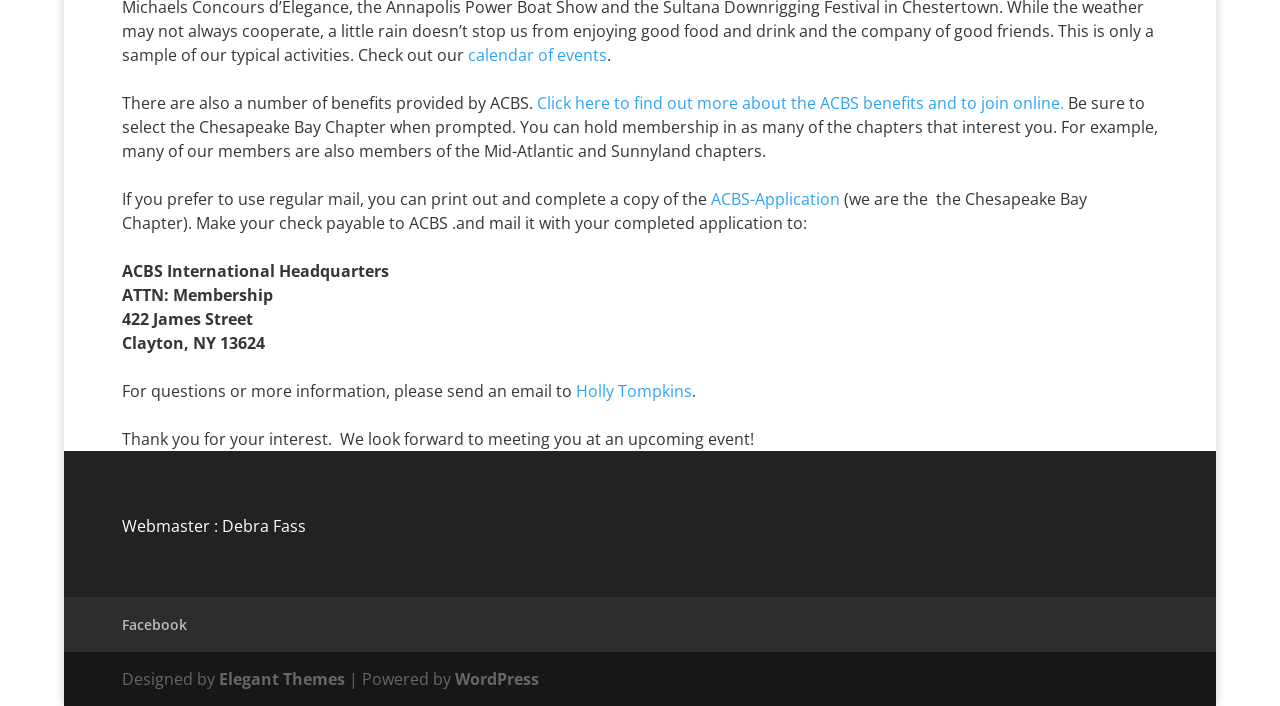Provide the bounding box coordinates of the HTML element described by the text: "calendar of events".

[0.365, 0.062, 0.474, 0.093]